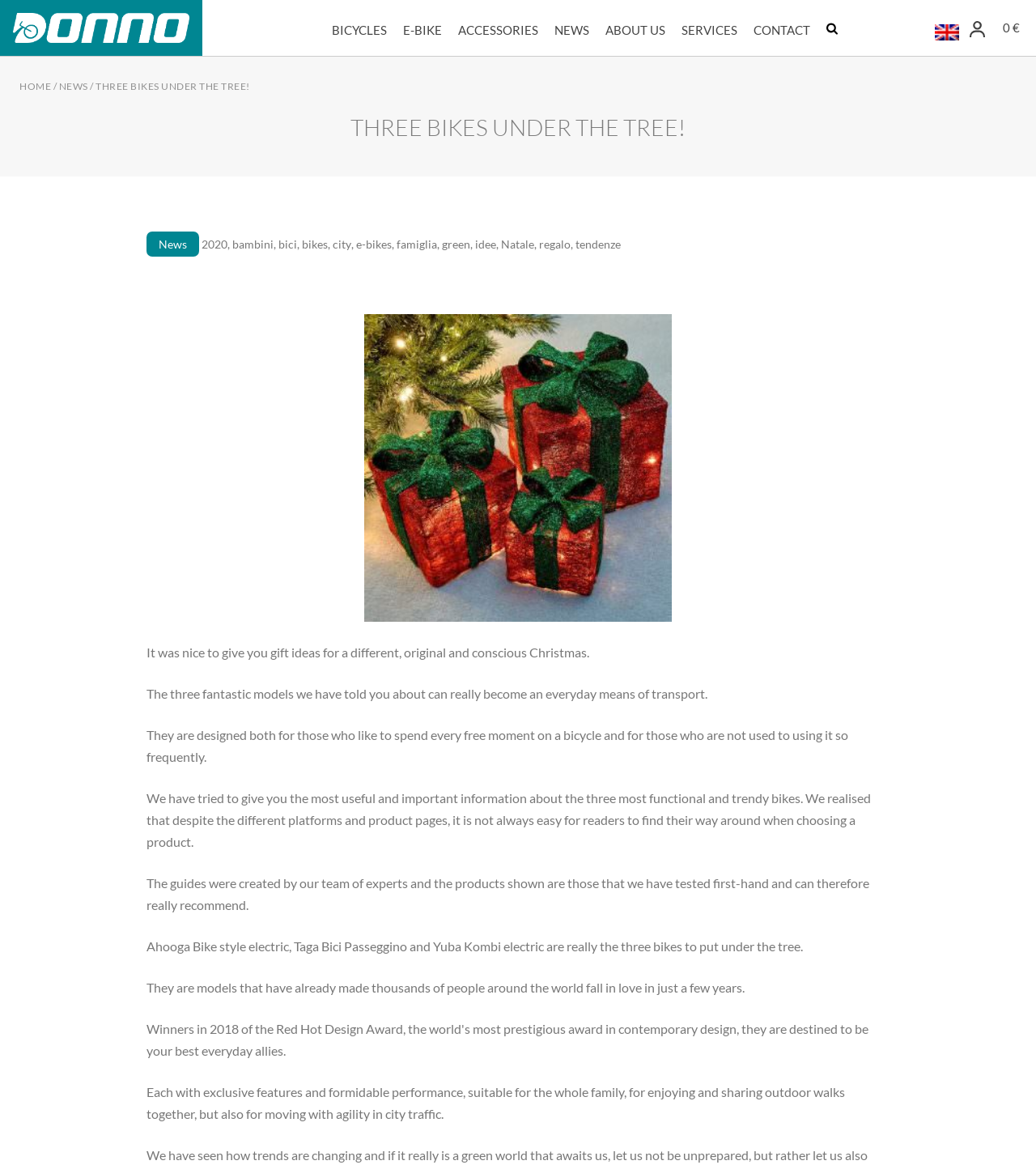Determine the bounding box coordinates of the clickable element necessary to fulfill the instruction: "Click on 'Custom Decks'". Provide the coordinates as four float numbers within the 0 to 1 range, i.e., [left, top, right, bottom].

None